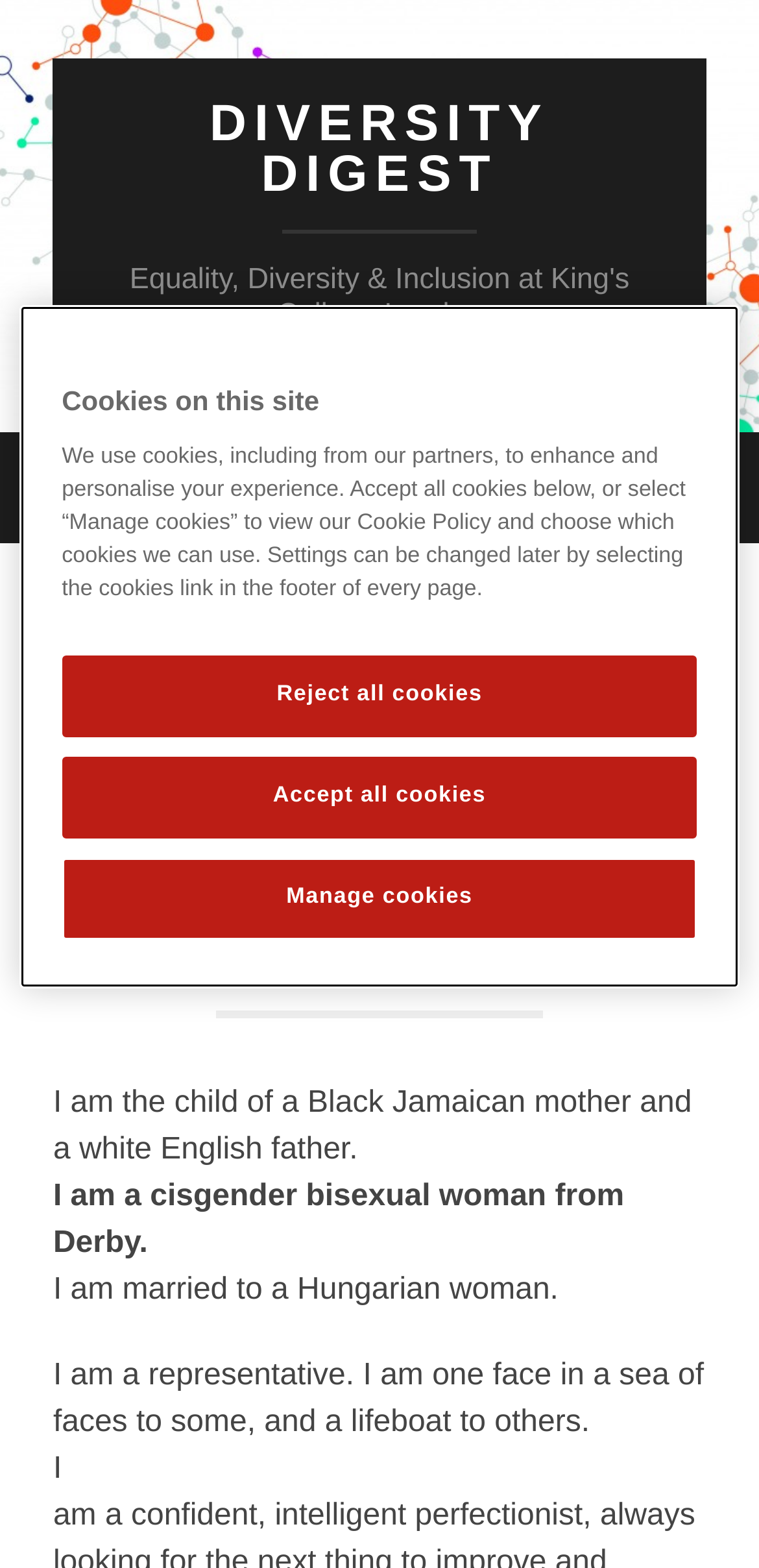Identify the bounding box coordinates for the UI element described as follows: "(opens in new window)". Ensure the coordinates are four float numbers between 0 and 1, formatted as [left, top, right, bottom].

None